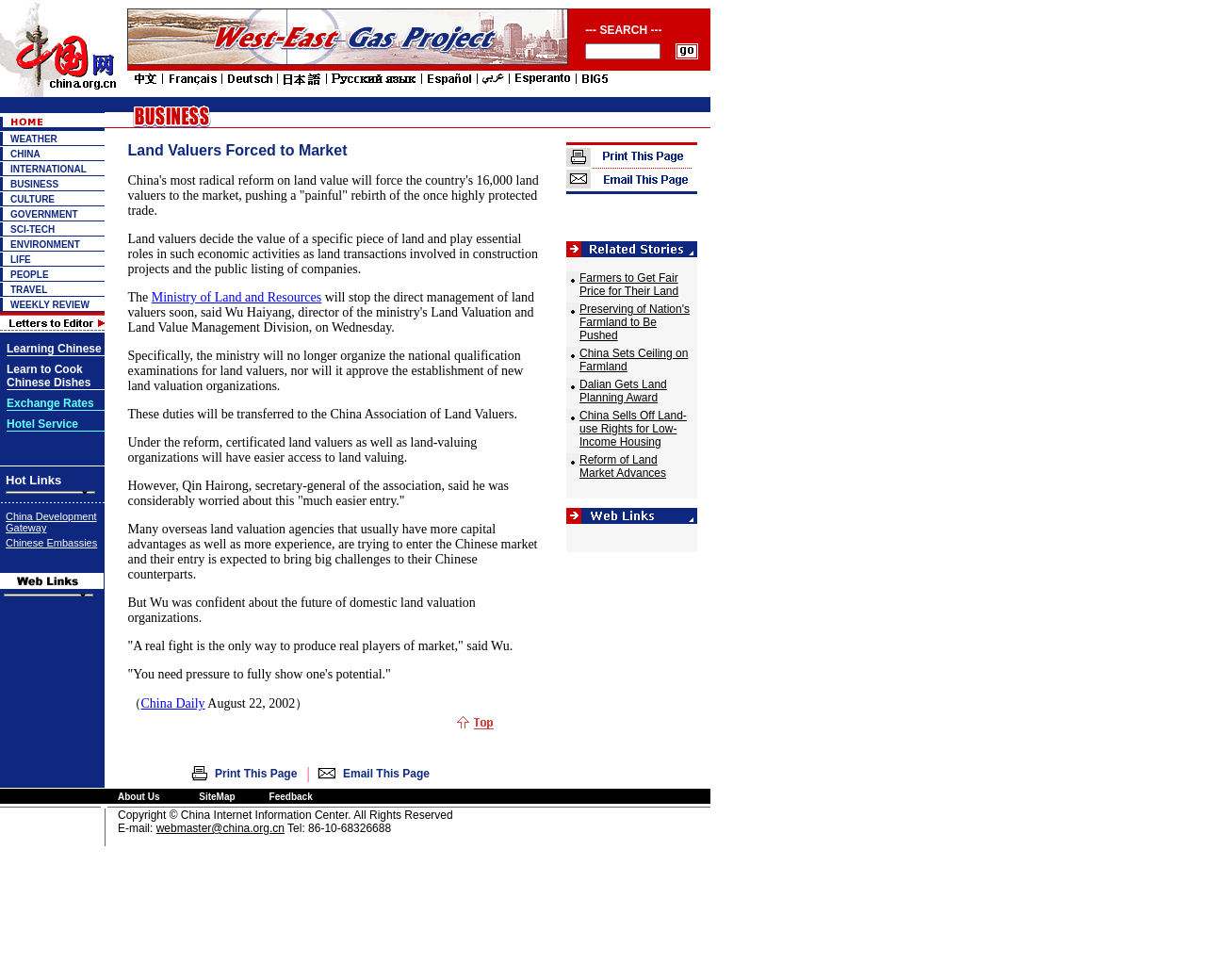Please specify the coordinates of the bounding box for the element that should be clicked to carry out this instruction: "Click on the China link". The coordinates must be four float numbers between 0 and 1, formatted as [left, top, right, bottom].

[0.009, 0.151, 0.048, 0.162]